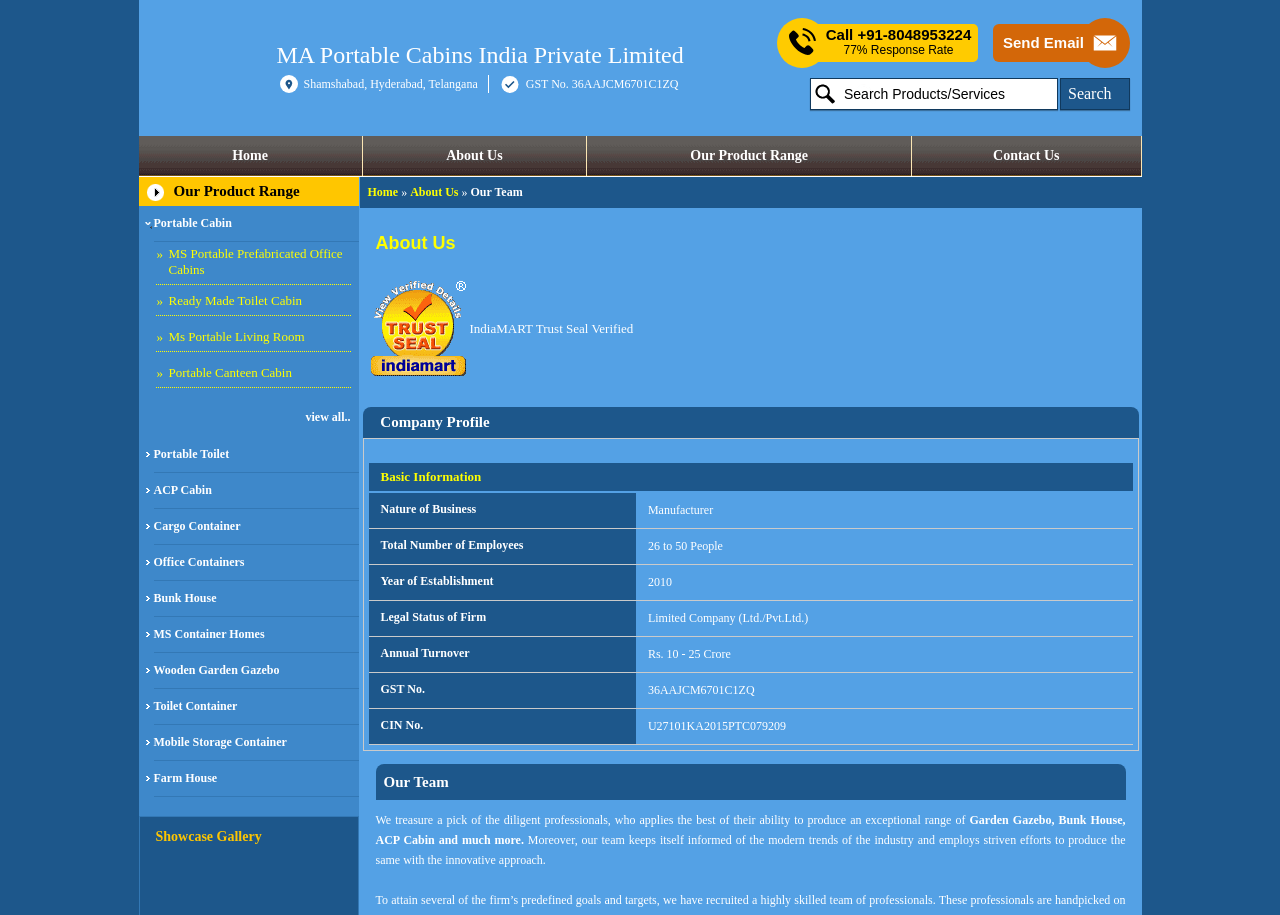Locate the bounding box coordinates of the clickable region necessary to complete the following instruction: "Contact the company". Provide the coordinates in the format of four float numbers between 0 and 1, i.e., [left, top, right, bottom].

[0.713, 0.149, 0.892, 0.192]